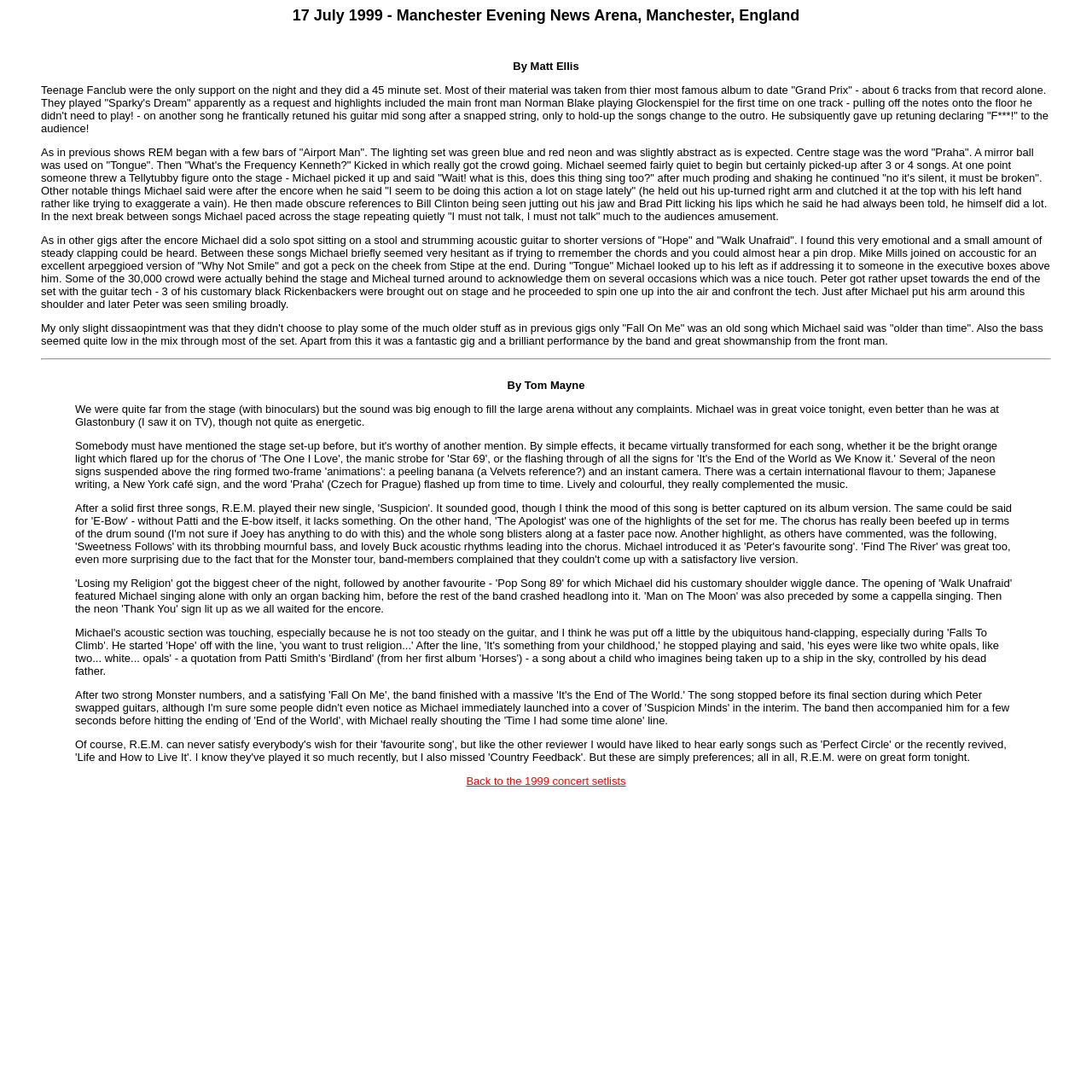What was the name of the song that Michael said was 'older than time'?
Please provide a detailed and thorough answer to the question.

According to the text, Michael said that 'Fall On Me' was an old song, and that it was 'older than time'. This information is found in the fourth StaticText element within the first blockquote section.